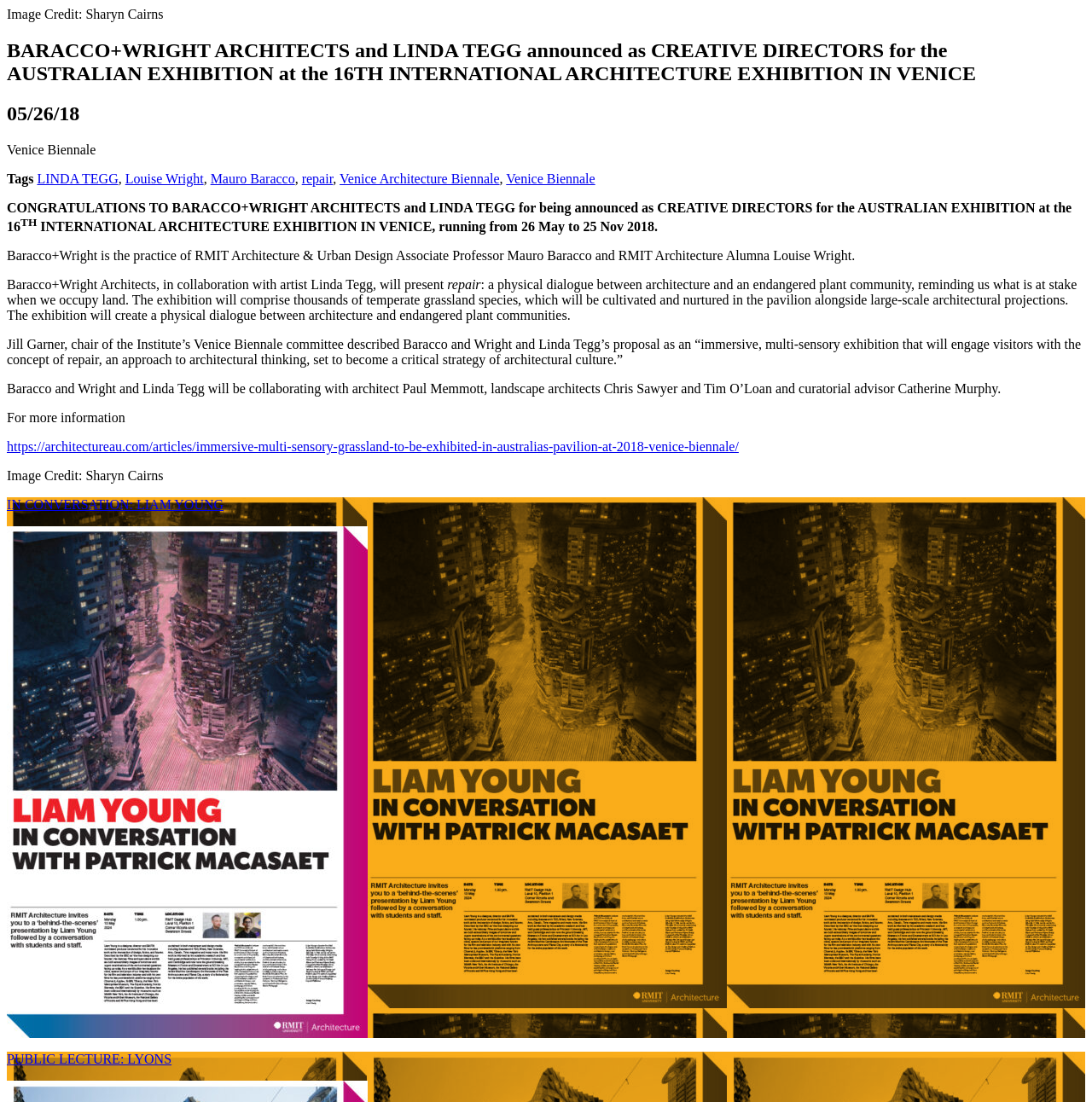Can you pinpoint the bounding box coordinates for the clickable element required for this instruction: "Click on the link to learn more about Linda Tegg"? The coordinates should be four float numbers between 0 and 1, i.e., [left, top, right, bottom].

[0.034, 0.155, 0.108, 0.169]